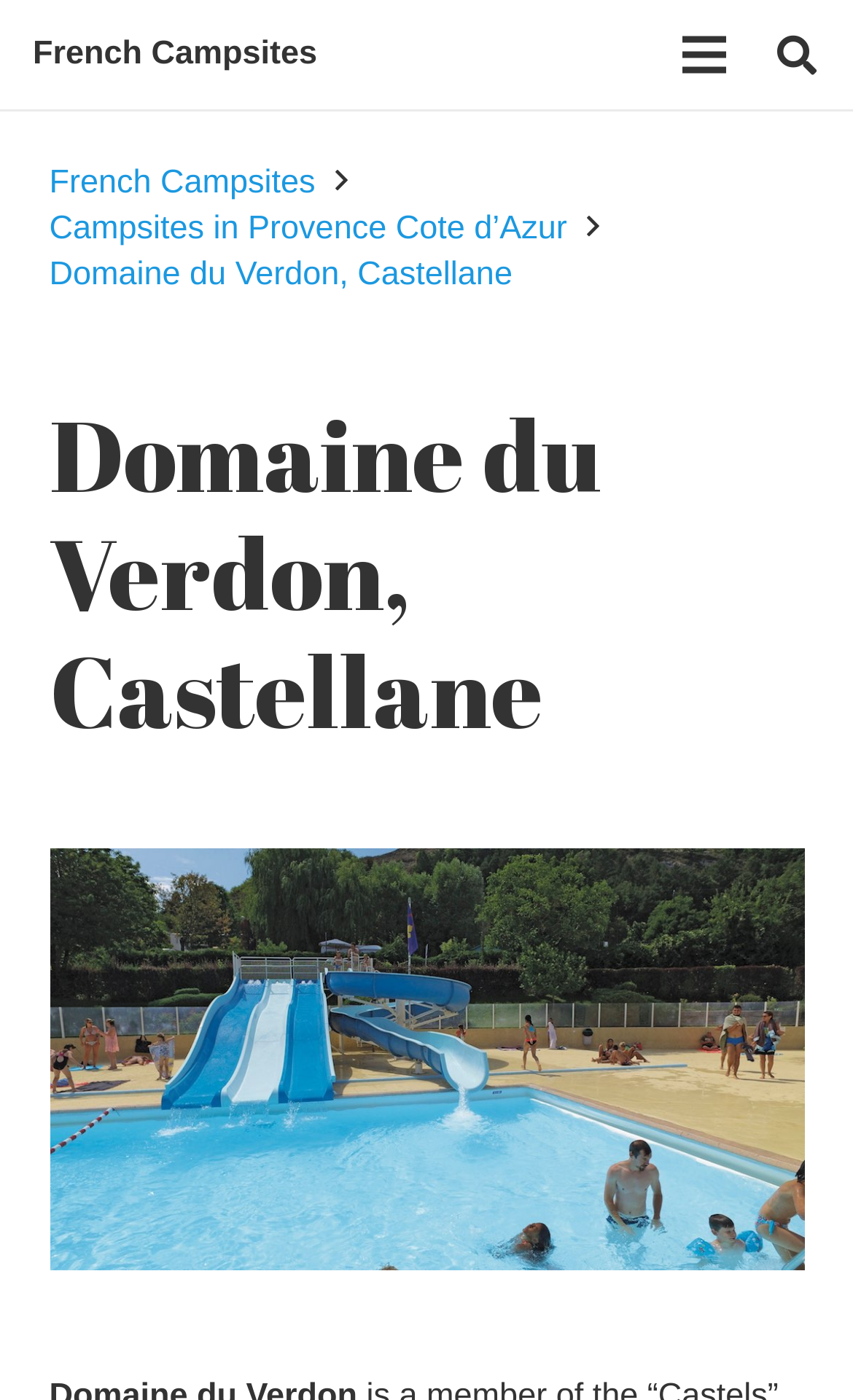Please find and provide the title of the webpage.

Domaine du Verdon, Castellane